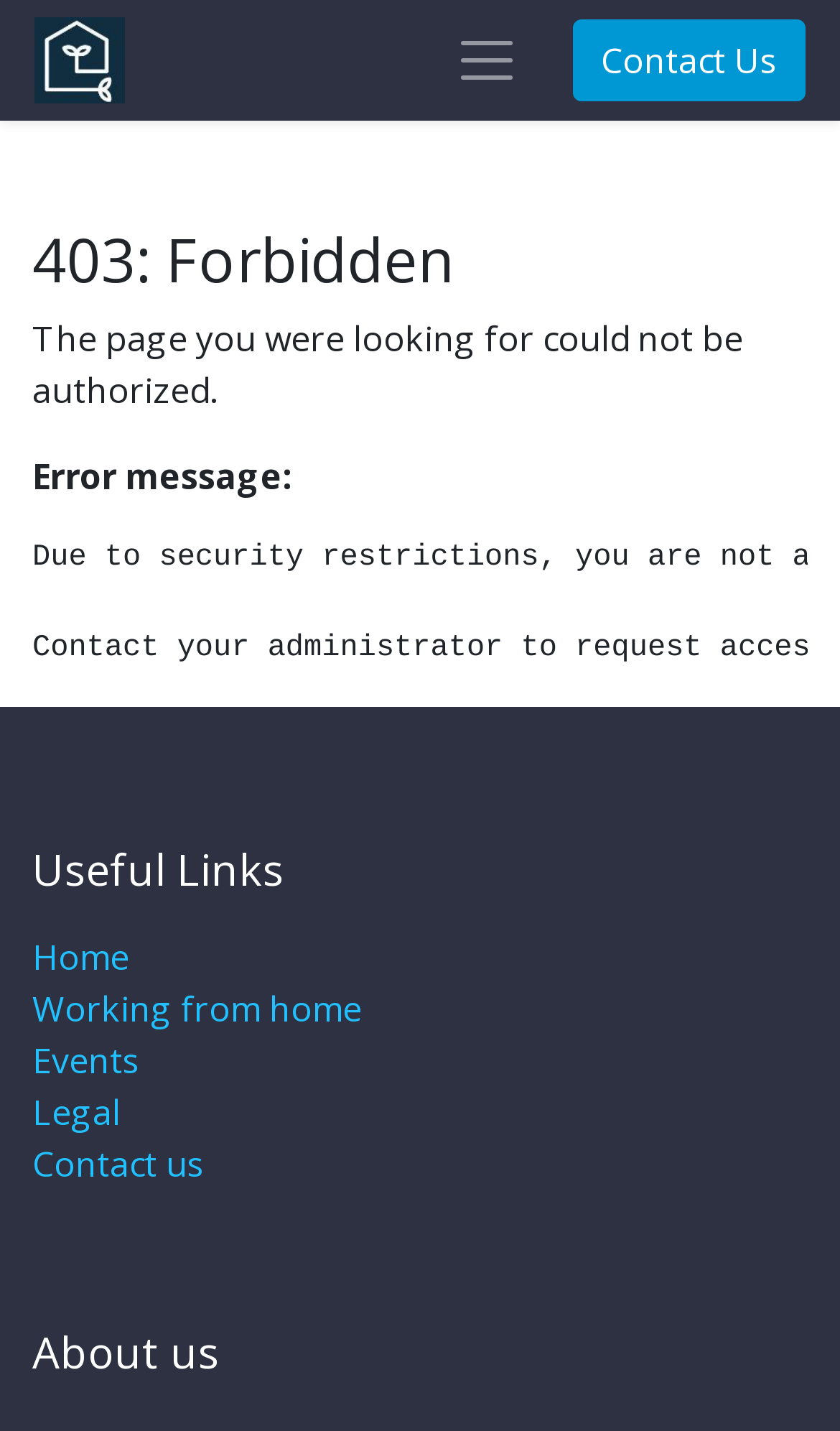Please determine the bounding box coordinates for the UI element described here. Use the format (top-left x, top-left y, bottom-right x, bottom-right y) with values bounded between 0 and 1: Legal

[0.038, 0.761, 0.144, 0.794]